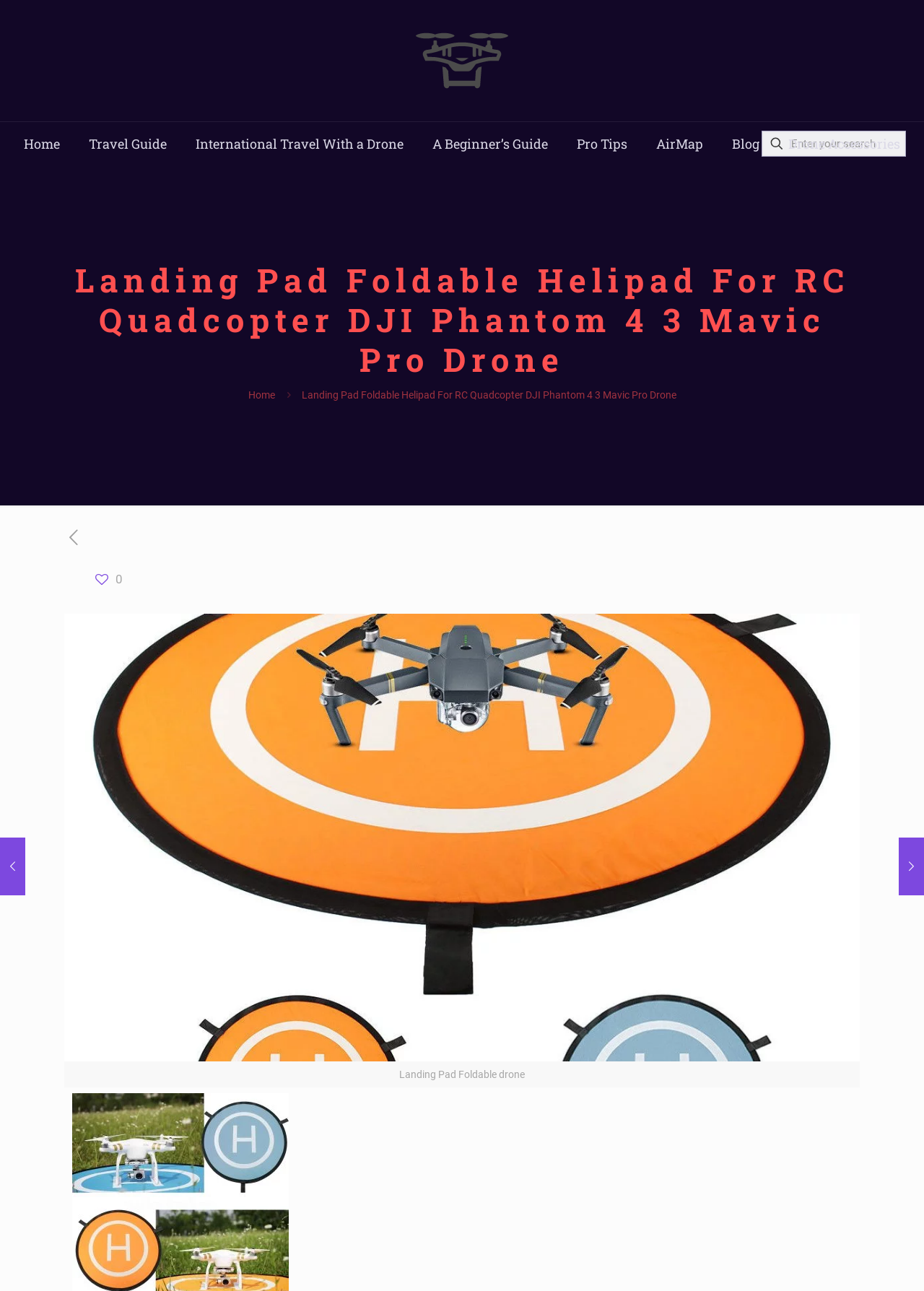Examine the screenshot and answer the question in as much detail as possible: What is the name of the drone model?

I found the answer by looking at the title of the webpage, which mentions 'Landing Pad Foldable Helipad For RC Quadcopter DJI Phantom 4 3 Mavic Pro Drone'. The model name is 'Double-sided UAV Landing Helipad'.